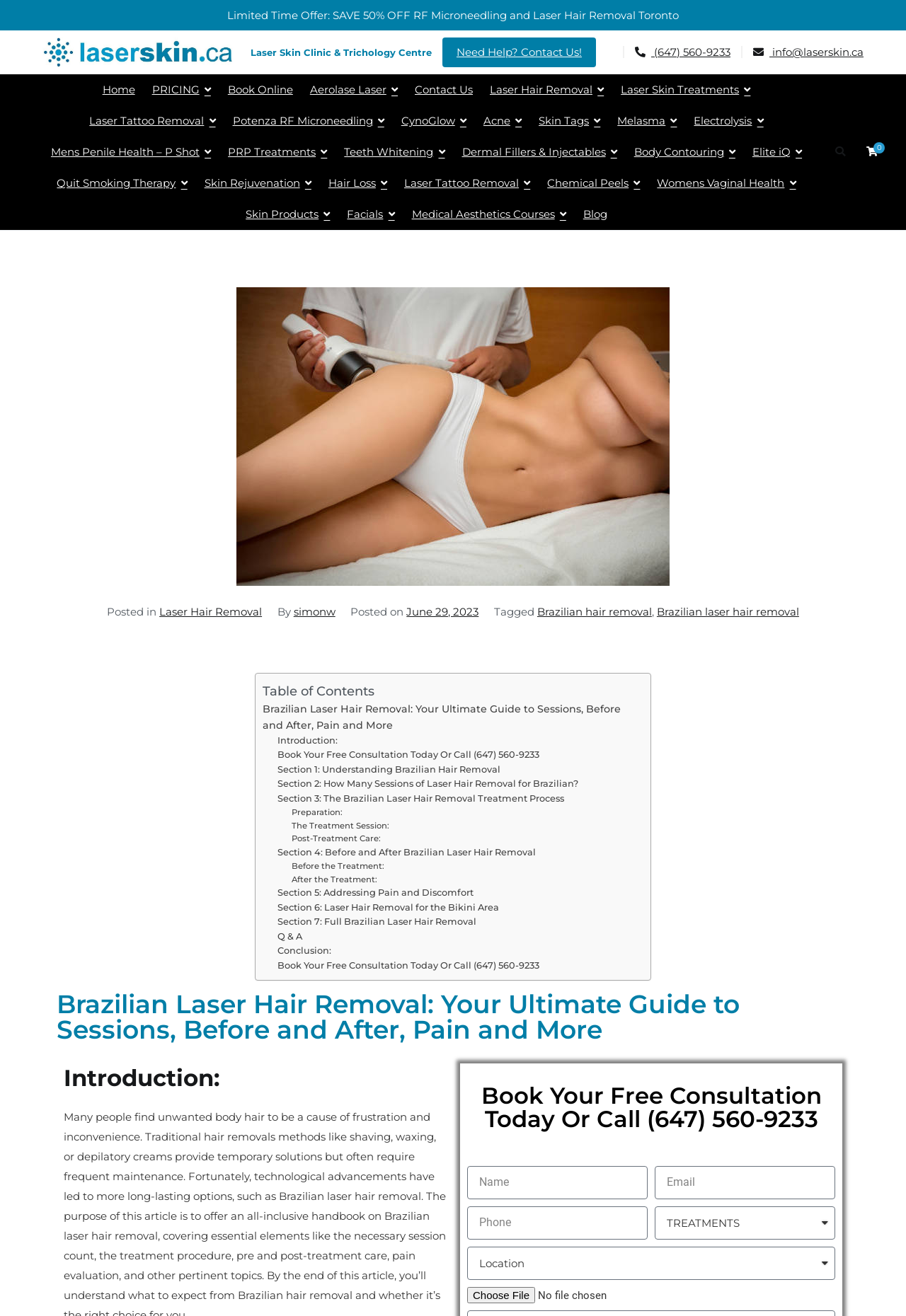What is the name of the clinic?
Kindly offer a comprehensive and detailed response to the question.

I found the answer by looking at the StaticText element with the text 'Laser Skin Clinic & Trichology Centre' which is located at the top of the webpage, indicating that it is the name of the clinic.